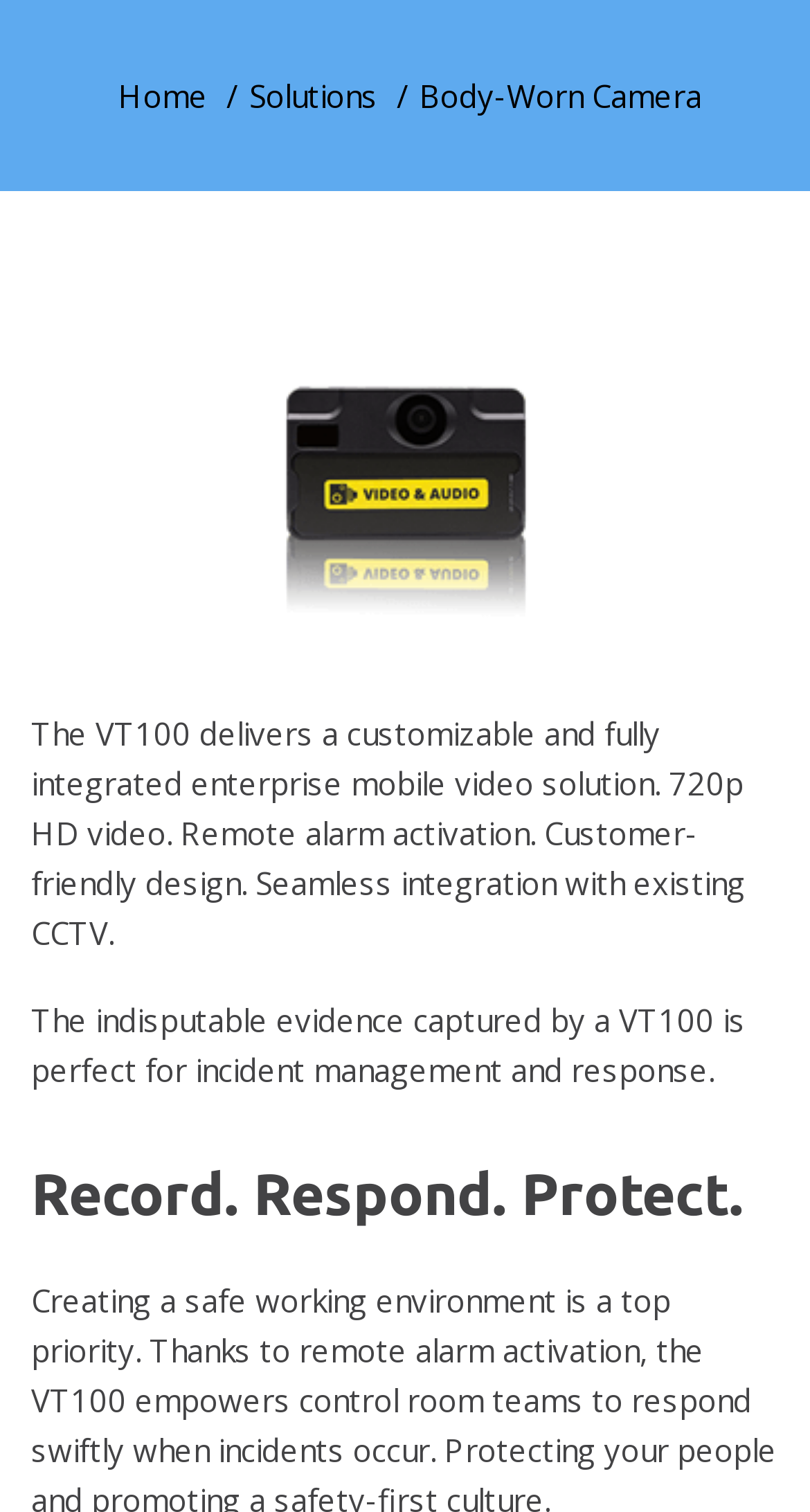Please analyze the image and provide a thorough answer to the question:
What is the purpose of the evidence captured by the VT100?

I found the answer by reading the static text that describes the benefits of the VT100 camera, which mentions that the evidence captured is 'perfect for incident management and response'.